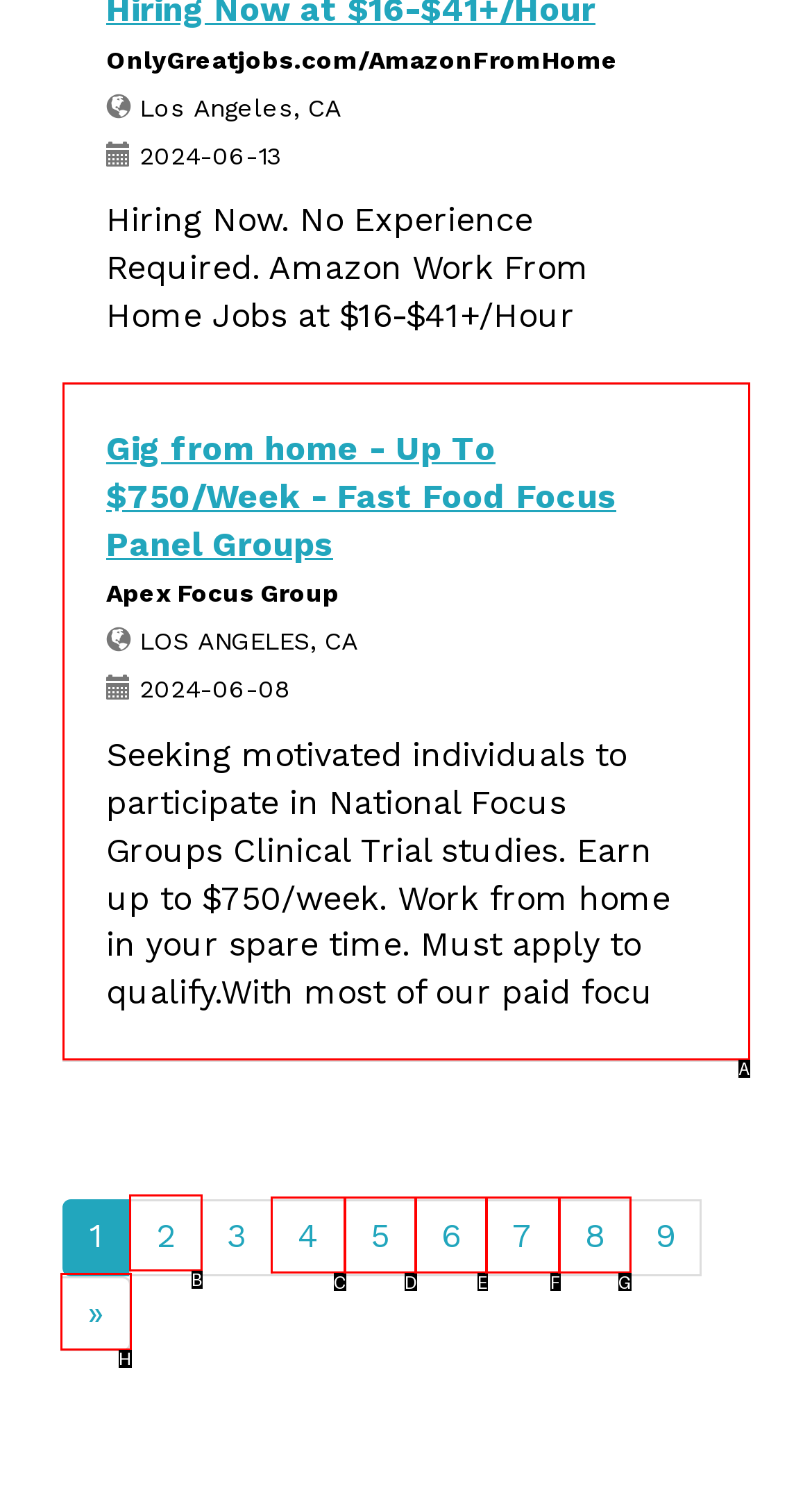Choose the correct UI element to click for this task: Go to page 2 Answer using the letter from the given choices.

B